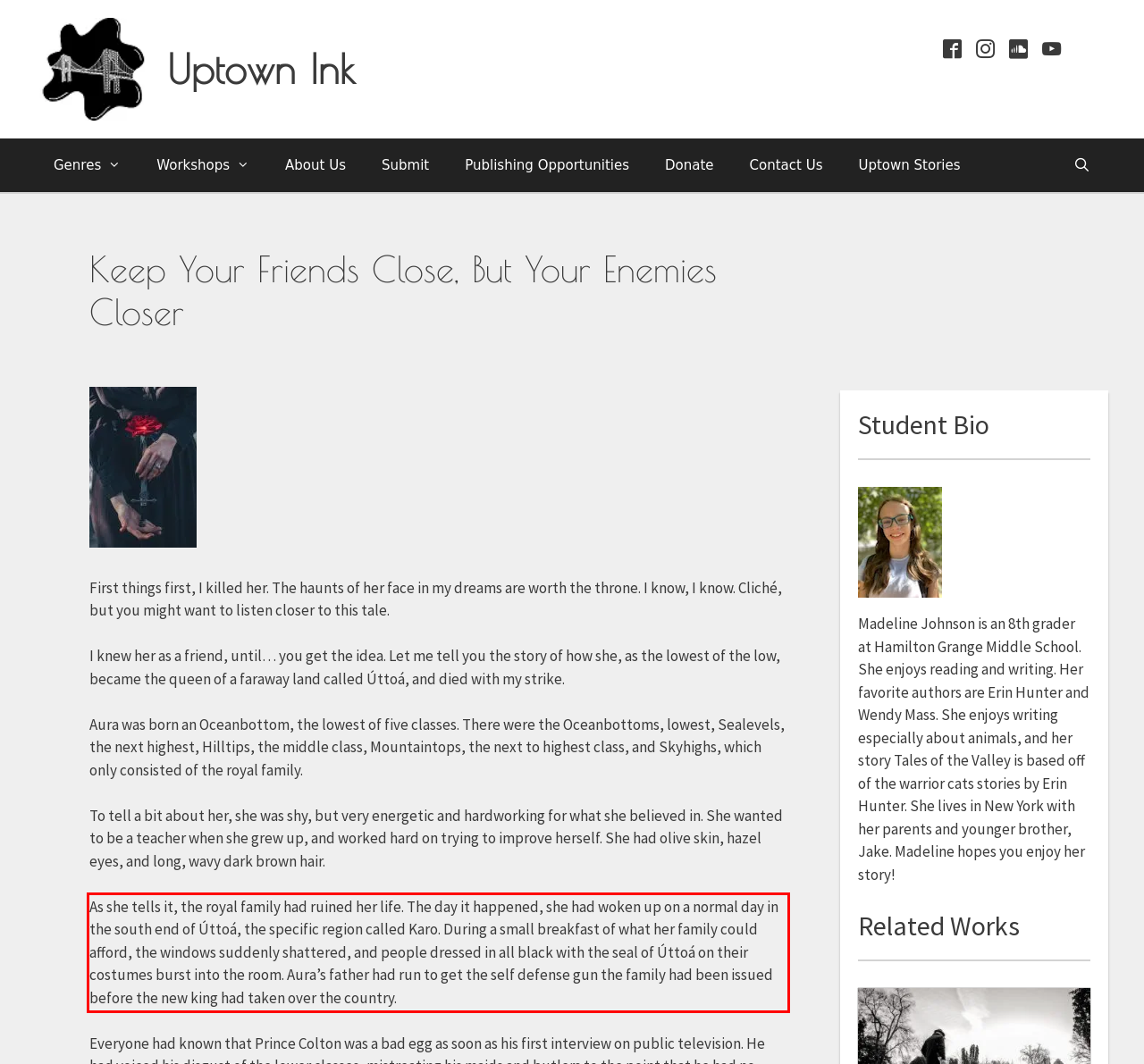You are presented with a webpage screenshot featuring a red bounding box. Perform OCR on the text inside the red bounding box and extract the content.

As she tells it, the royal family had ruined her life. The day it happened, she had woken up on a normal day in the south end of Úttoá, the specific region called Karo. During a small breakfast of what her family could afford, the windows suddenly shattered, and people dressed in all black with the seal of Úttoá on their costumes burst into the room. Aura’s father had run to get the self defense gun the family had been issued before the new king had taken over the country.